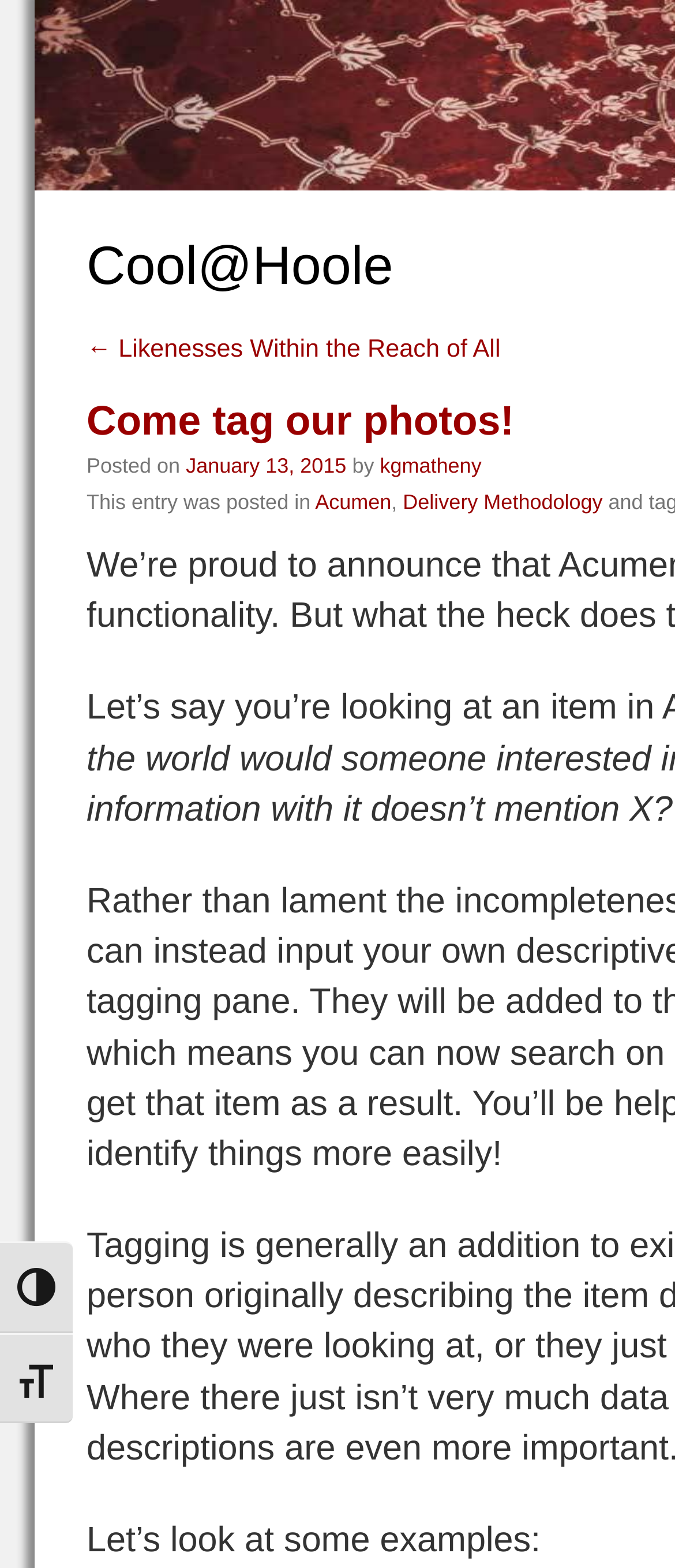Please provide a brief answer to the question using only one word or phrase: 
What is the date of the posted entry?

January 13, 2015